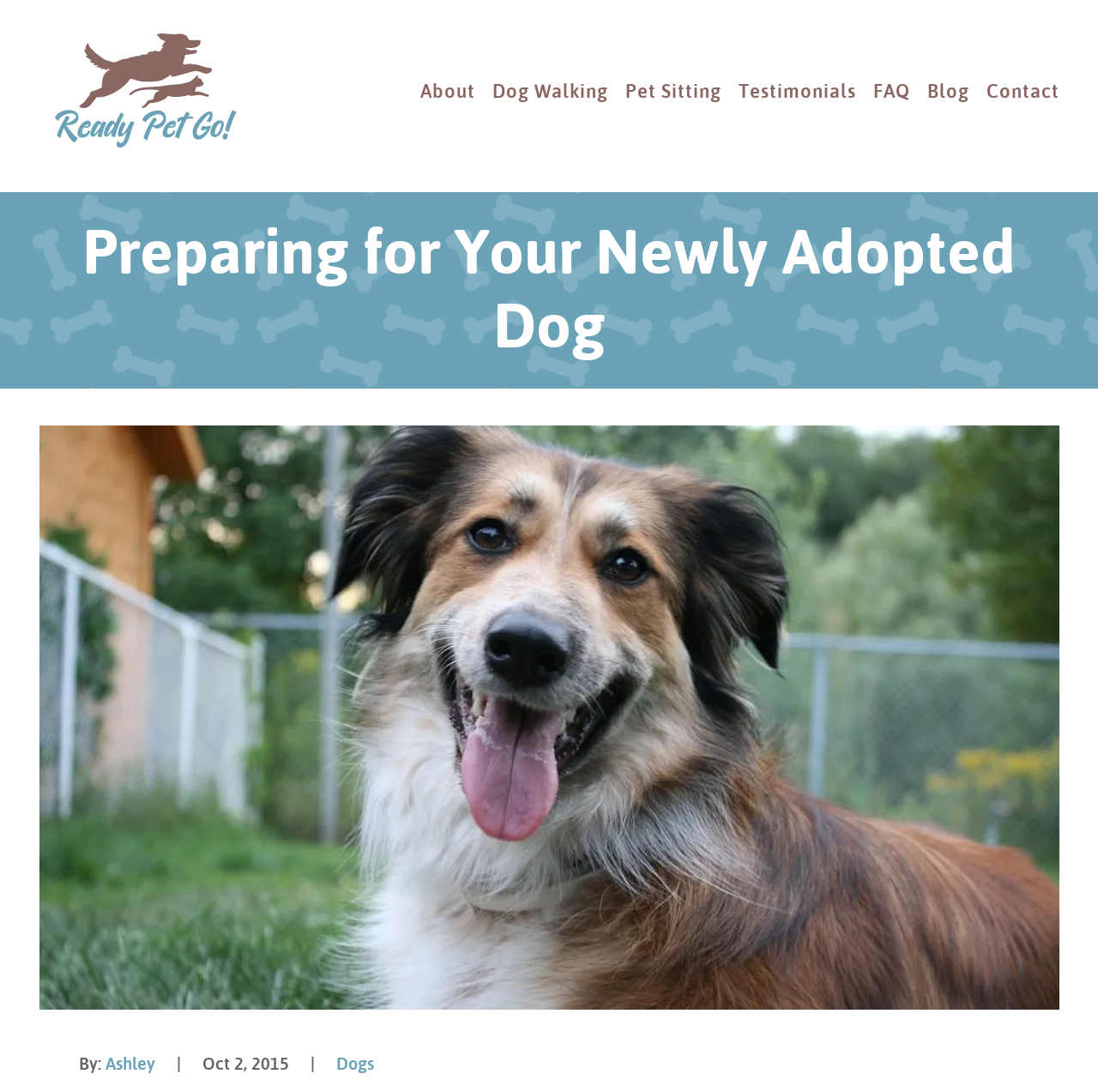Highlight the bounding box coordinates of the region I should click on to meet the following instruction: "click the 'About' link".

[0.383, 0.072, 0.433, 0.094]